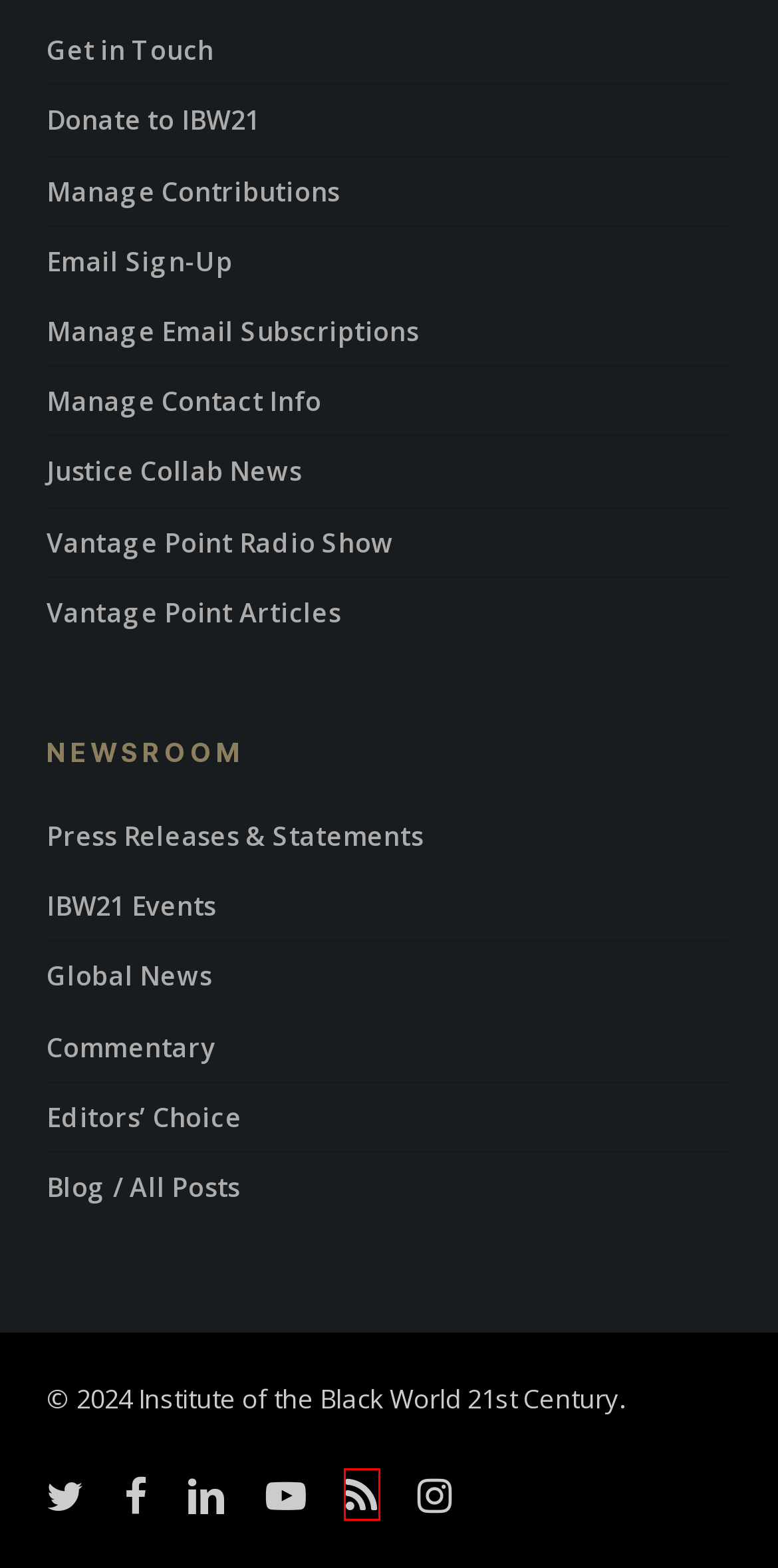Review the screenshot of a webpage that includes a red bounding box. Choose the webpage description that best matches the new webpage displayed after clicking the element within the bounding box. Here are the candidates:
A. News & Current Affairs Archives - Institute of the Black World 21st Century
B. Institute of the Black World 21st Century
C. Editors' Choice Archives - Institute of the Black World 21st Century
D. Contribution & Email Subscription Management Portal
E. Justice Collab News Archives - Institute of the Black World 21st Century
F. Events - Institute of the Black World 21st Century (IBW21)
G. General Support - Institute of the Black World 21st Century
H. Press Releases & Statements - Institute of the Black World 21st Century

B